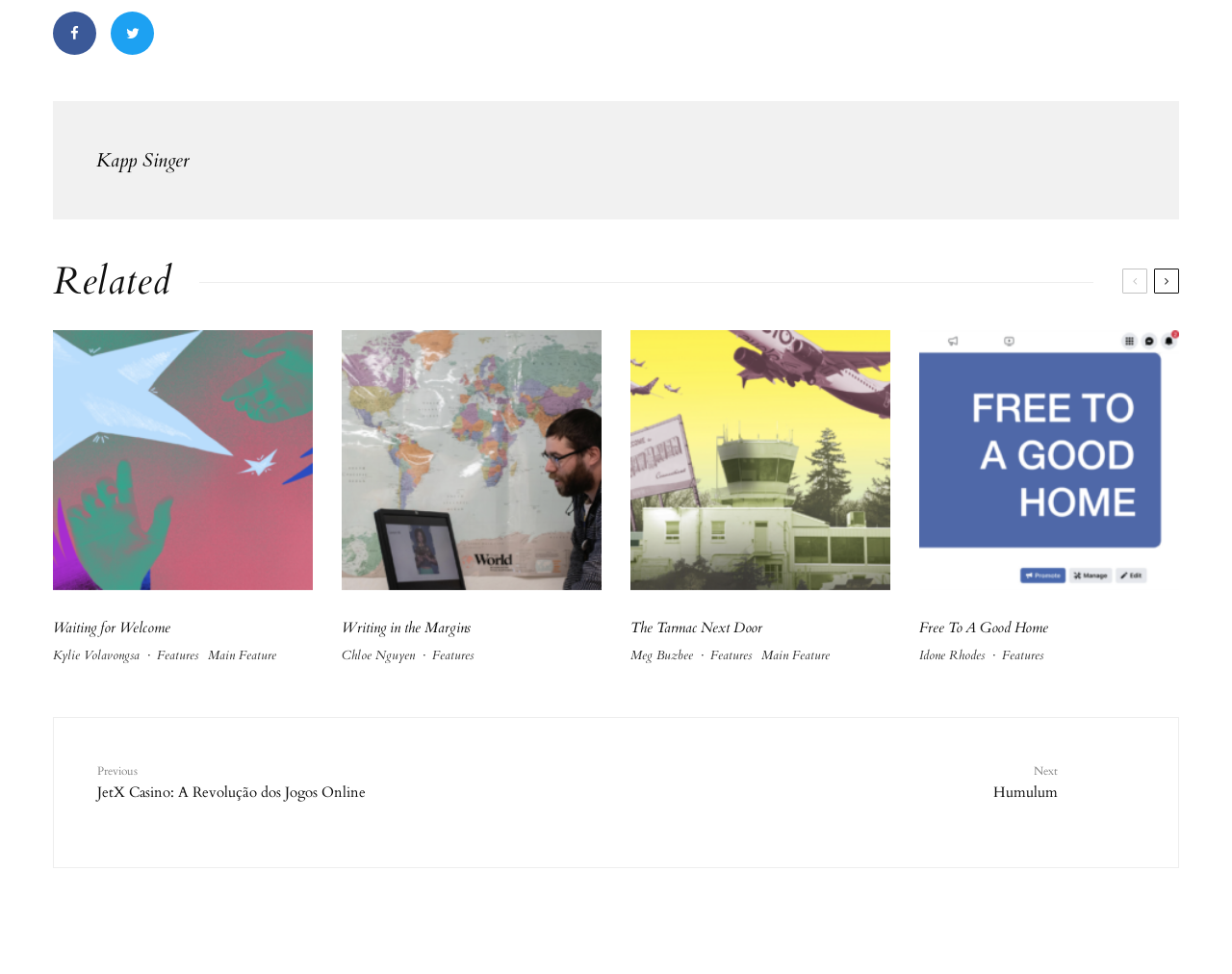How many articles are on the webpage?
Look at the image and respond with a single word or a short phrase.

4